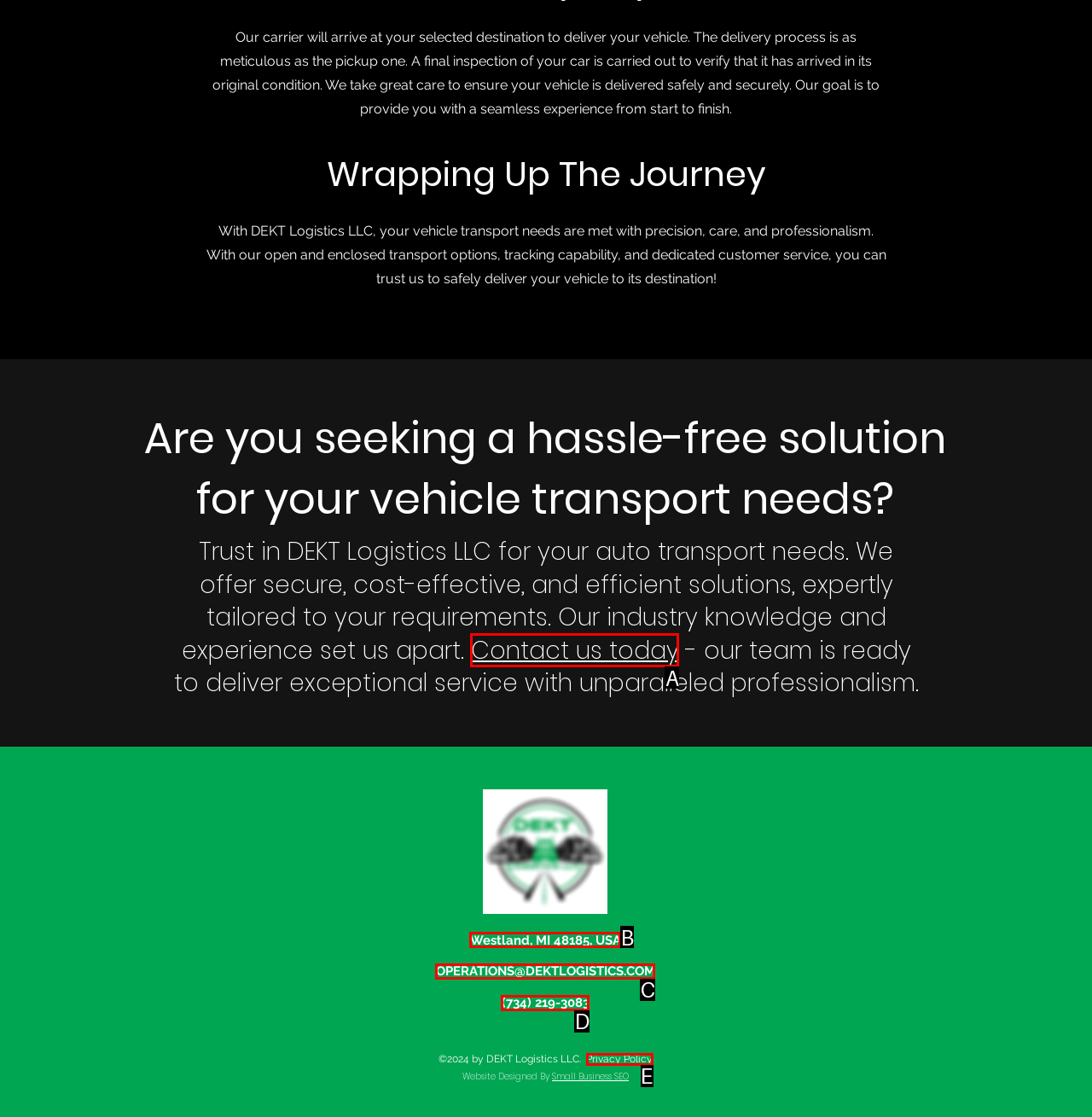Select the HTML element that corresponds to the description: Westland, MI 48185, USA. Reply with the letter of the correct option.

B